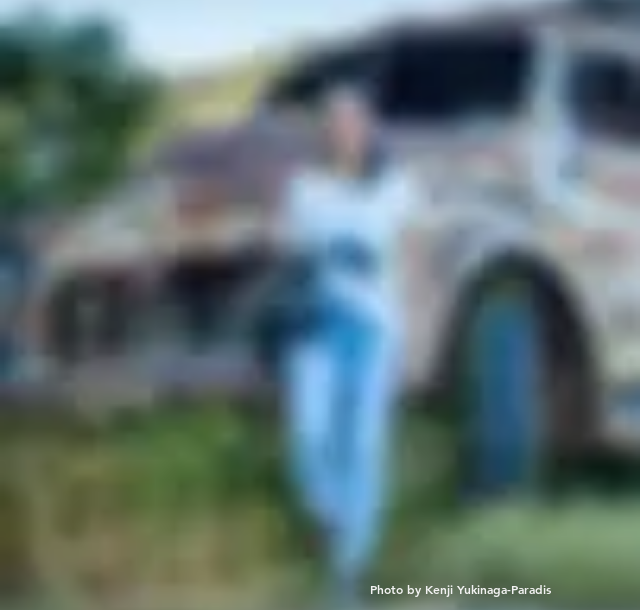Who is the photographer of this image?
Respond to the question with a single word or phrase according to the image.

Kenji Yukinaga-Paradis